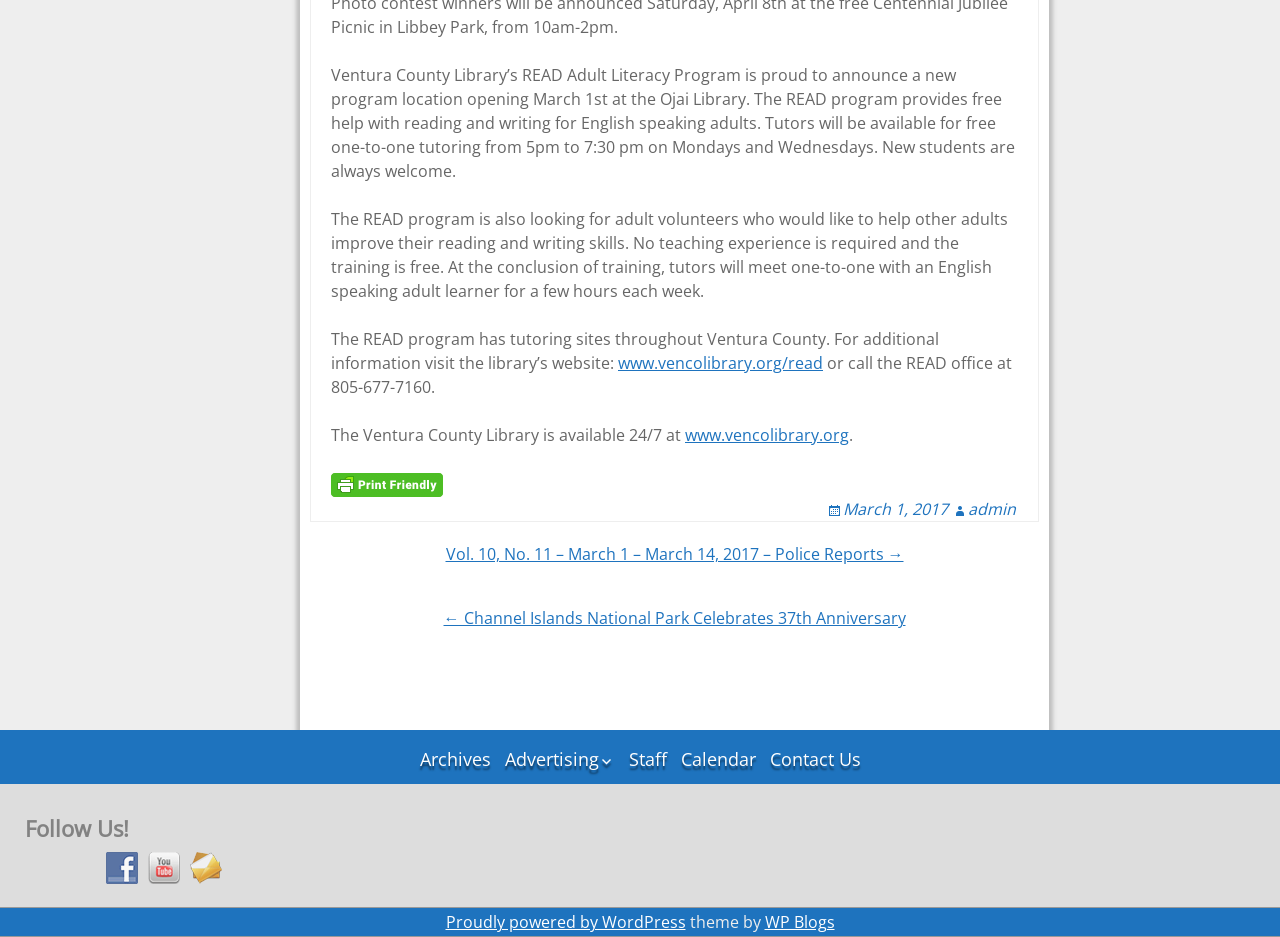Provide the bounding box coordinates of the HTML element this sentence describes: "title="Printer Friendly, PDF & Email"". The bounding box coordinates consist of four float numbers between 0 and 1, i.e., [left, top, right, bottom].

[0.259, 0.506, 0.346, 0.526]